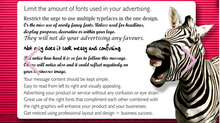Respond concisely with one word or phrase to the following query:
What is the recommended number of fonts to use?

Limited number